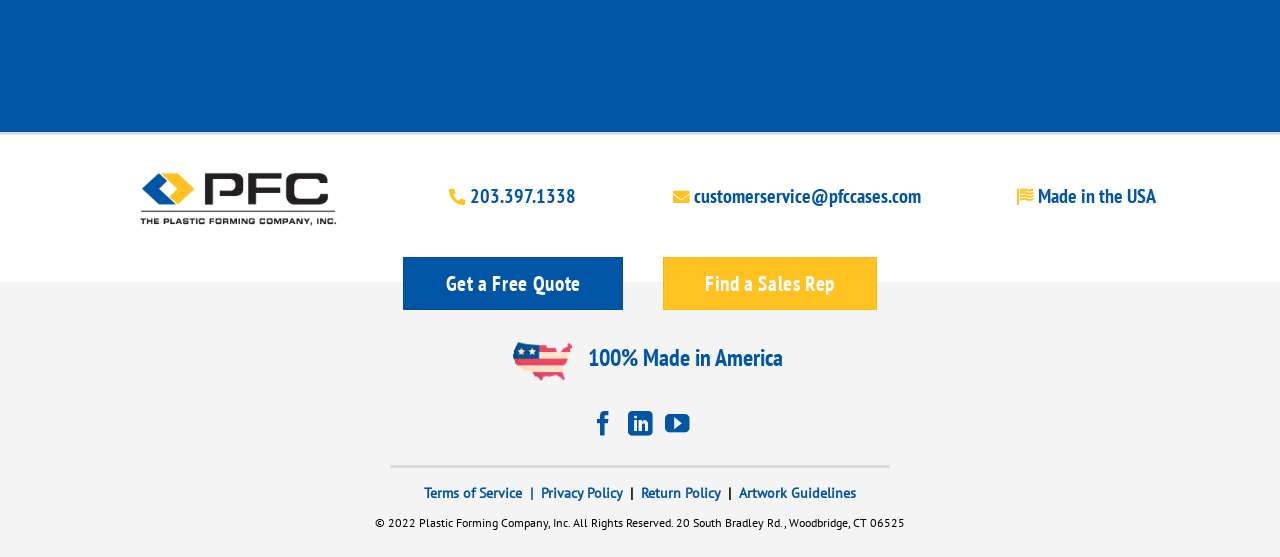Locate the bounding box coordinates of the clickable region necessary to complete the following instruction: "Follow on Facebook". Provide the coordinates in the format of four float numbers between 0 and 1, i.e., [left, top, right, bottom].

[0.462, 0.741, 0.481, 0.789]